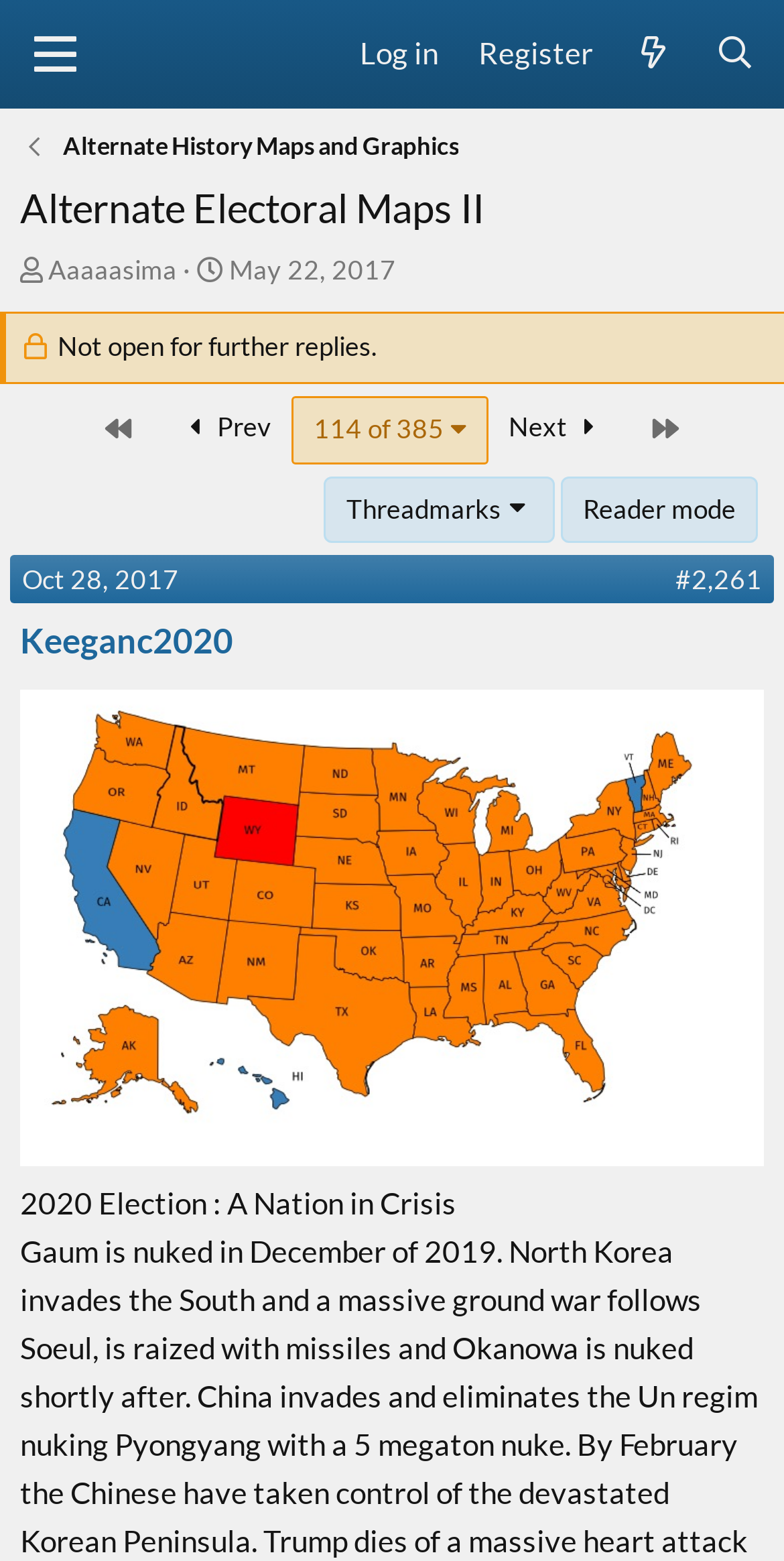Provide a brief response to the question below using a single word or phrase: 
What is the name of the user who posted the last message?

Keeganc2020